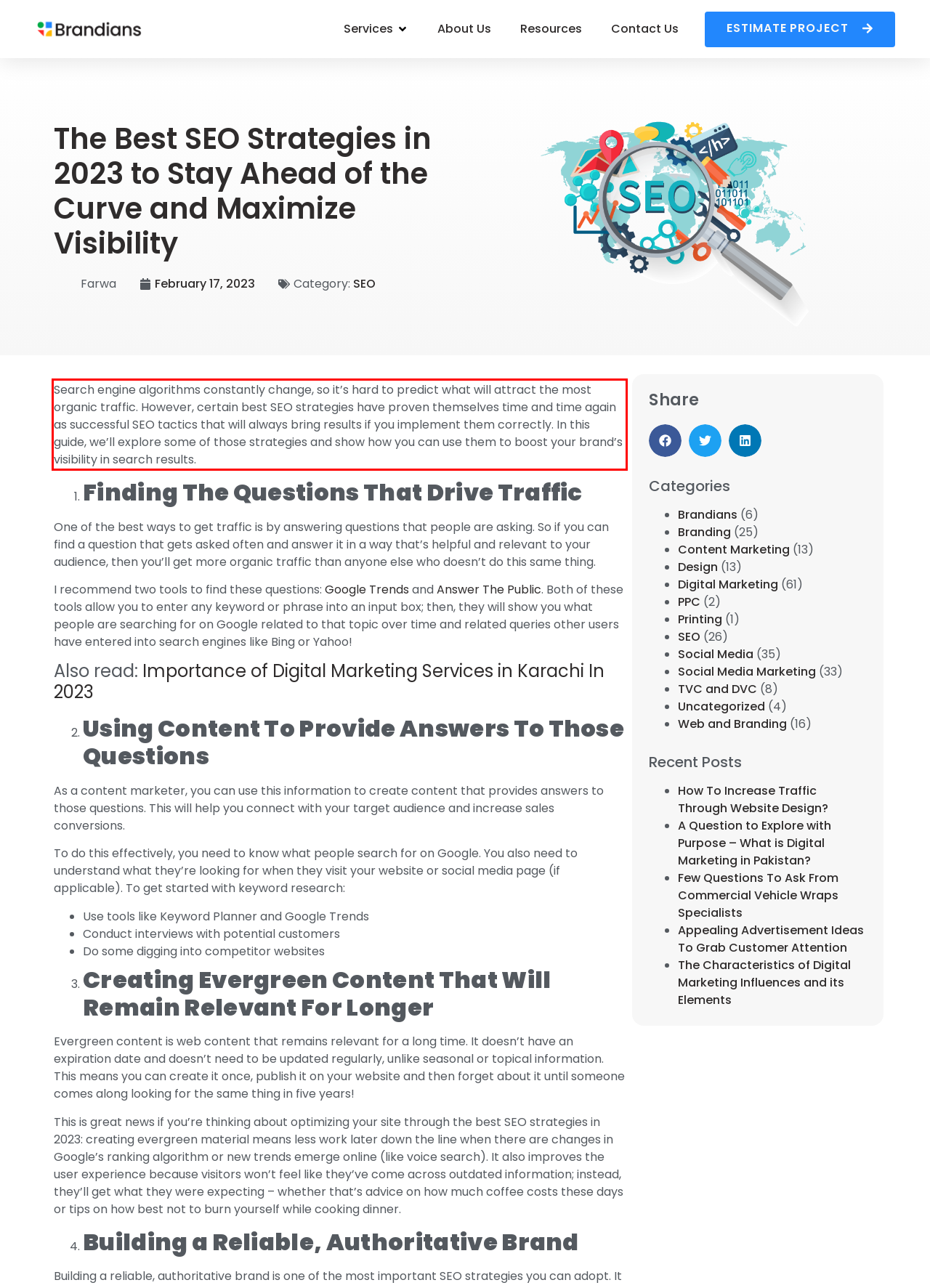The screenshot provided shows a webpage with a red bounding box. Apply OCR to the text within this red bounding box and provide the extracted content.

Search engine algorithms constantly change, so it’s hard to predict what will attract the most organic traffic. However, certain best SEO strategies have proven themselves time and time again as successful SEO tactics that will always bring results if you implement them correctly. In this guide, we’ll explore some of those strategies and show how you can use them to boost your brand’s visibility in search results.